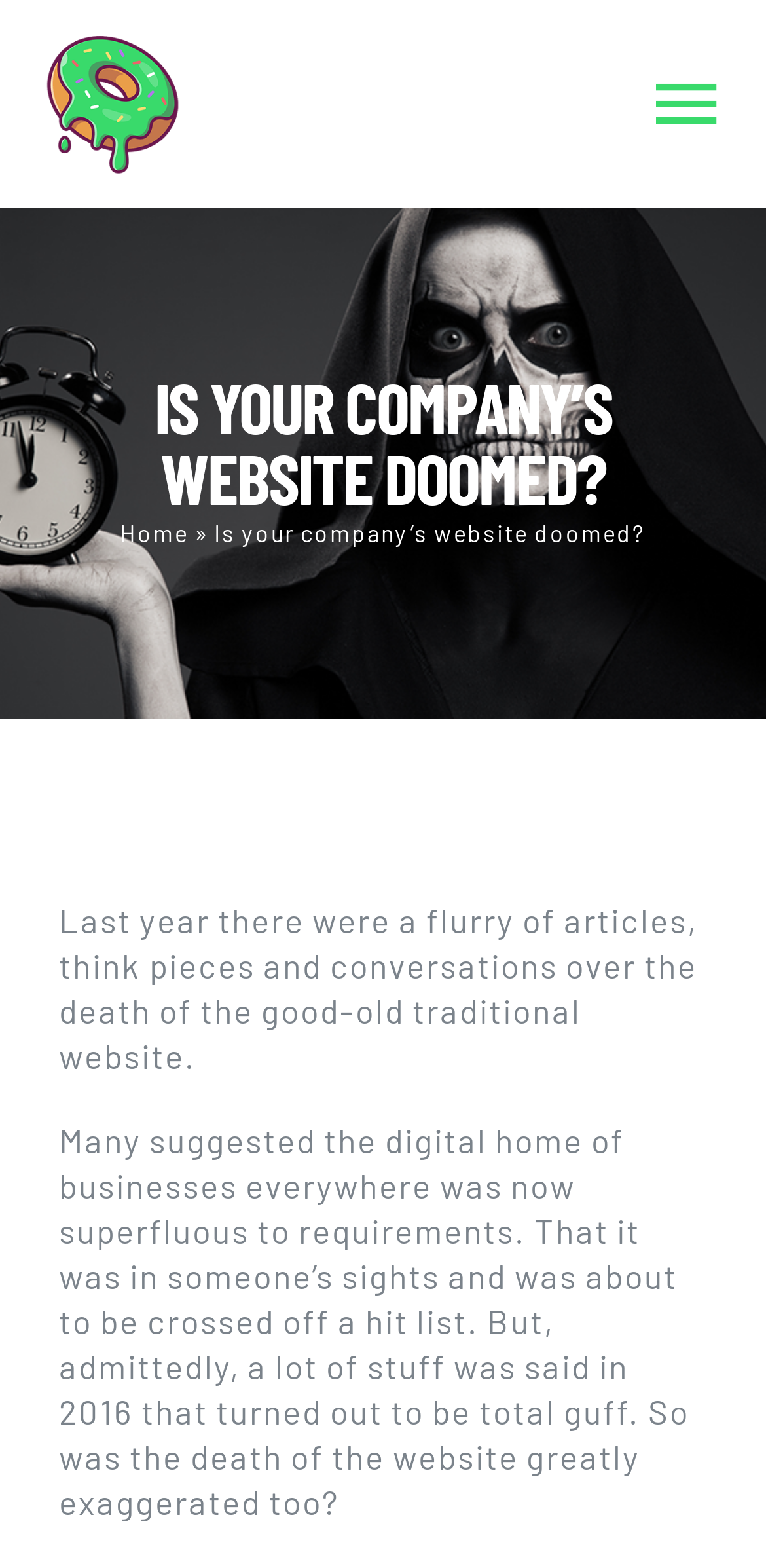Using the information in the image, could you please answer the following question in detail:
What is the company name?

The company name can be found in the top-left corner of the webpage, where the logo is located. The logo is an image with the text 'Crave Digital'.